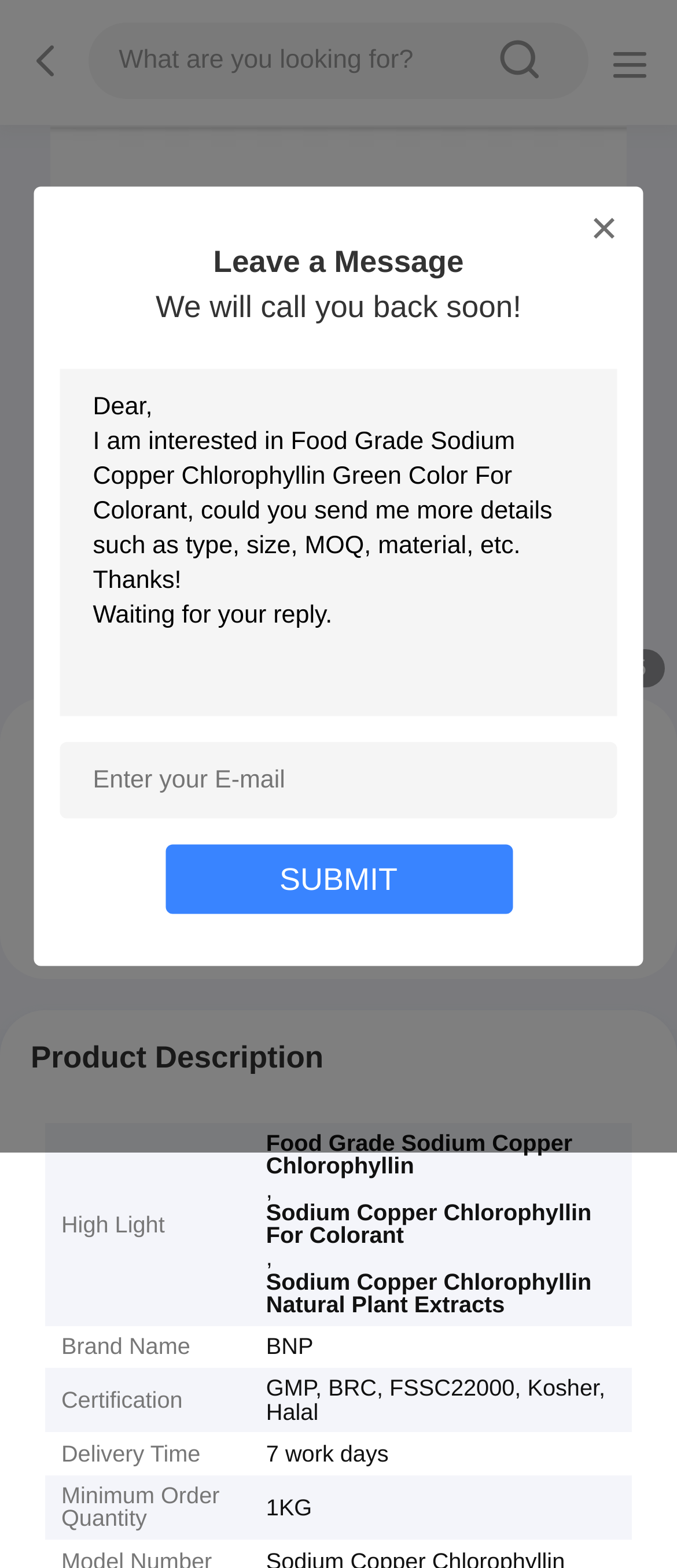Determine the bounding box coordinates in the format (top-left x, top-left y, bottom-right x, bottom-right y). Ensure all values are floating point numbers between 0 and 1. Identify the bounding box of the UI element described by: Contact Now

[0.517, 0.561, 0.929, 0.605]